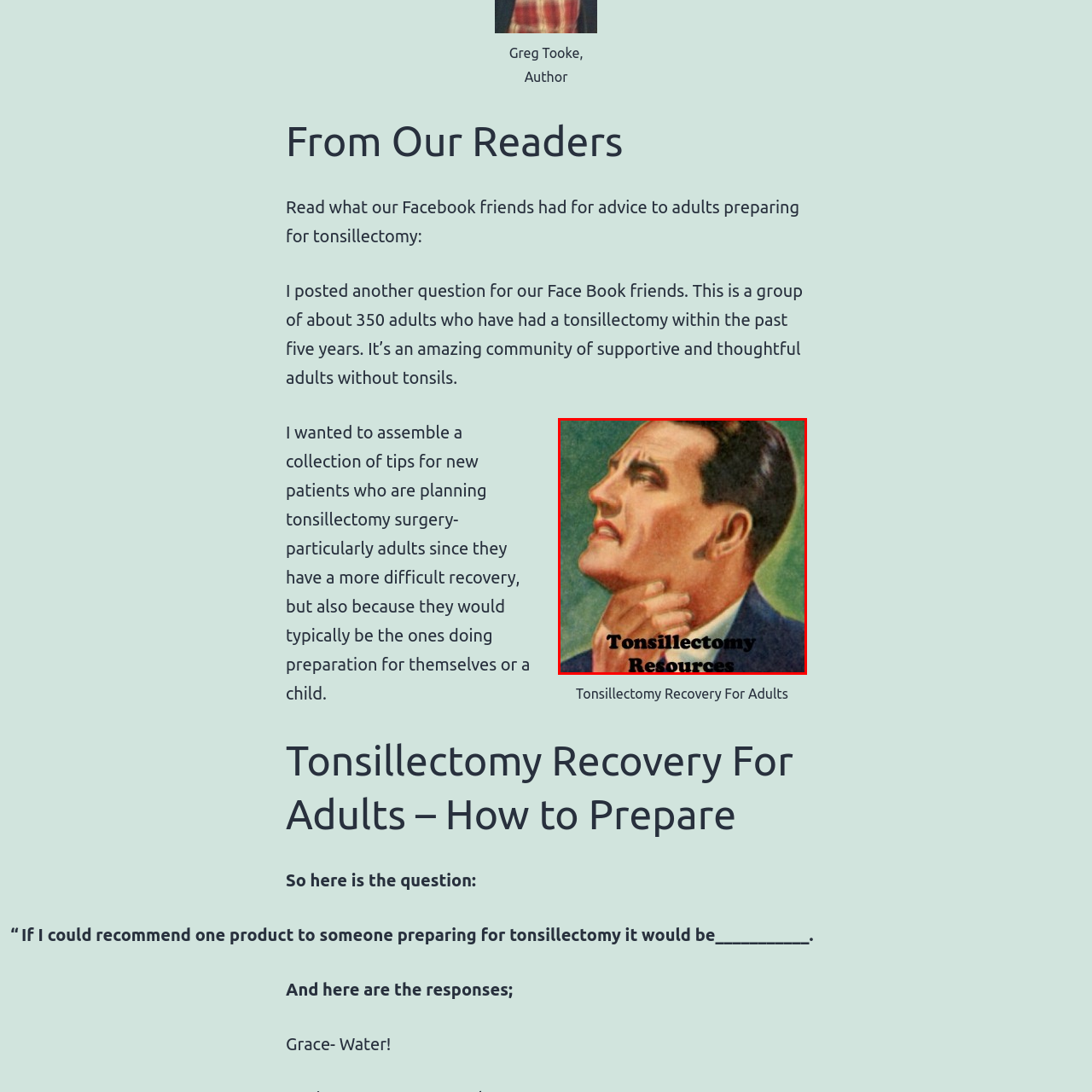Provide an extensive and detailed caption for the image section enclosed by the red boundary.

The image titled "Tonsillectomy Resources" features a thoughtful man with a hand raised to his chin, contemplatively gazing upward. The illustration is reminiscent of vintage artwork, characterized by a color palette that includes soft greens and earthy tones, creating a reflective ambiance. Positioned prominently at the bottom of the image, the text "Tonsillectomy Resources" is displayed in bold, dark lettering, inviting viewers to explore helpful information regarding tonsillectomy procedures. This visual reinforces the theme of support and guidance for adults preparing for tonsillectomy, aligning with the accompanying content that discusses practical advice from a community of individuals who have undergone similar experiences.